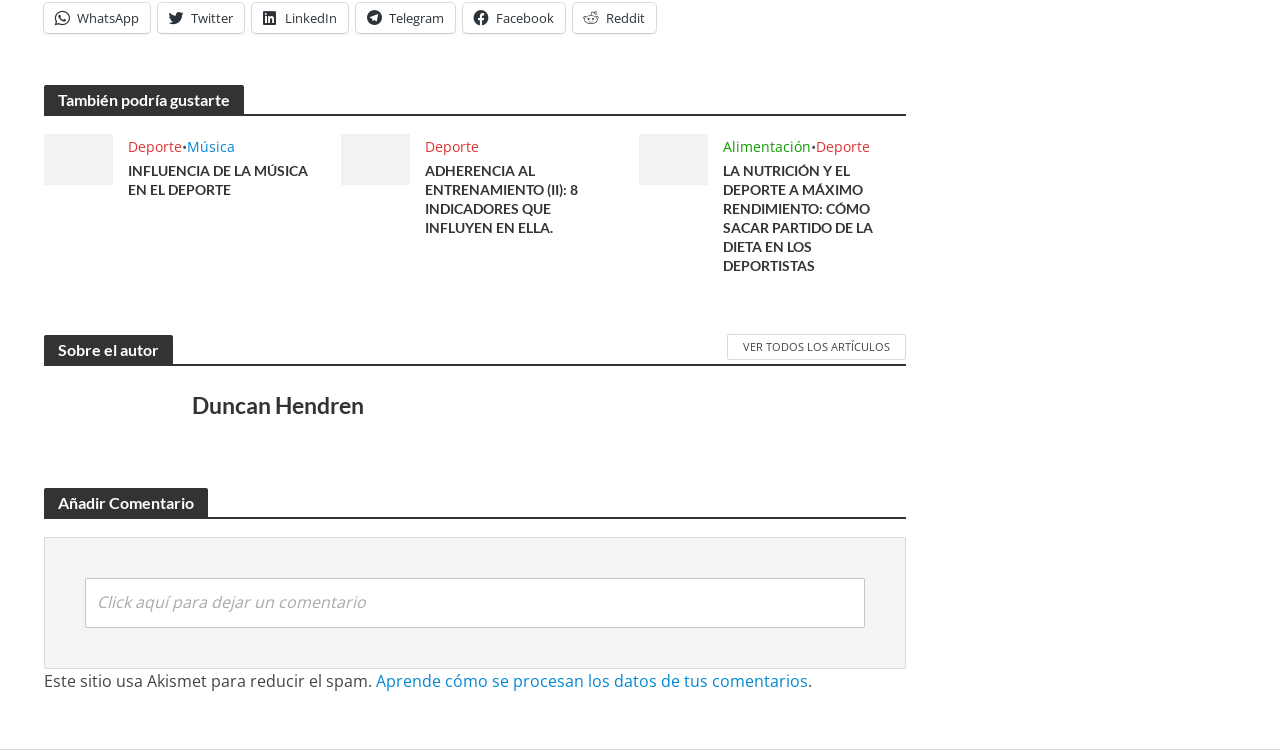Please find the bounding box coordinates of the element's region to be clicked to carry out this instruction: "Click on WhatsApp".

[0.034, 0.004, 0.117, 0.043]